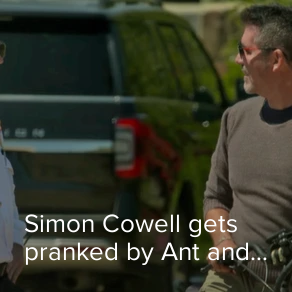What is Simon Cowell's expression?
Please interpret the details in the image and answer the question thoroughly.

The caption describes Simon Cowell's expression as 'slightly amused', indicating that he is enjoying the playful moment with Ant and Dec.